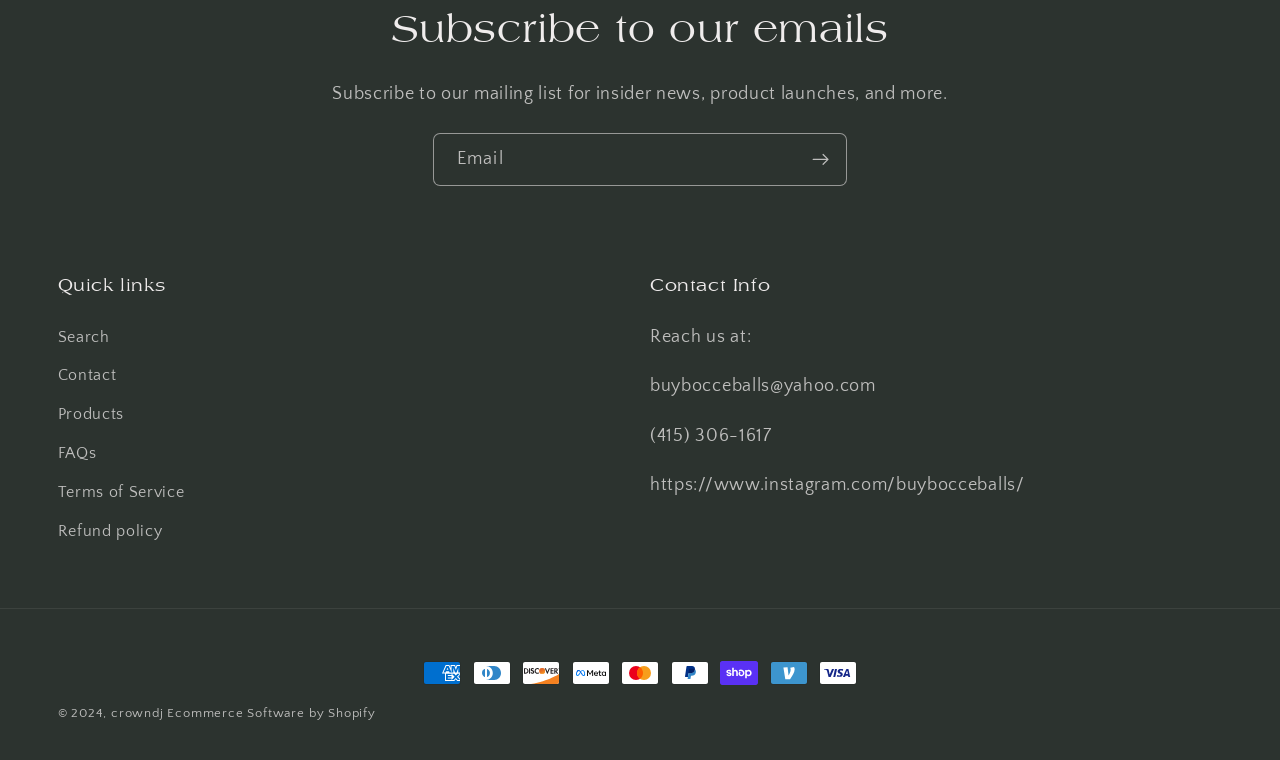Locate the bounding box coordinates of the segment that needs to be clicked to meet this instruction: "Subscribe to the mailing list".

[0.339, 0.176, 0.661, 0.244]